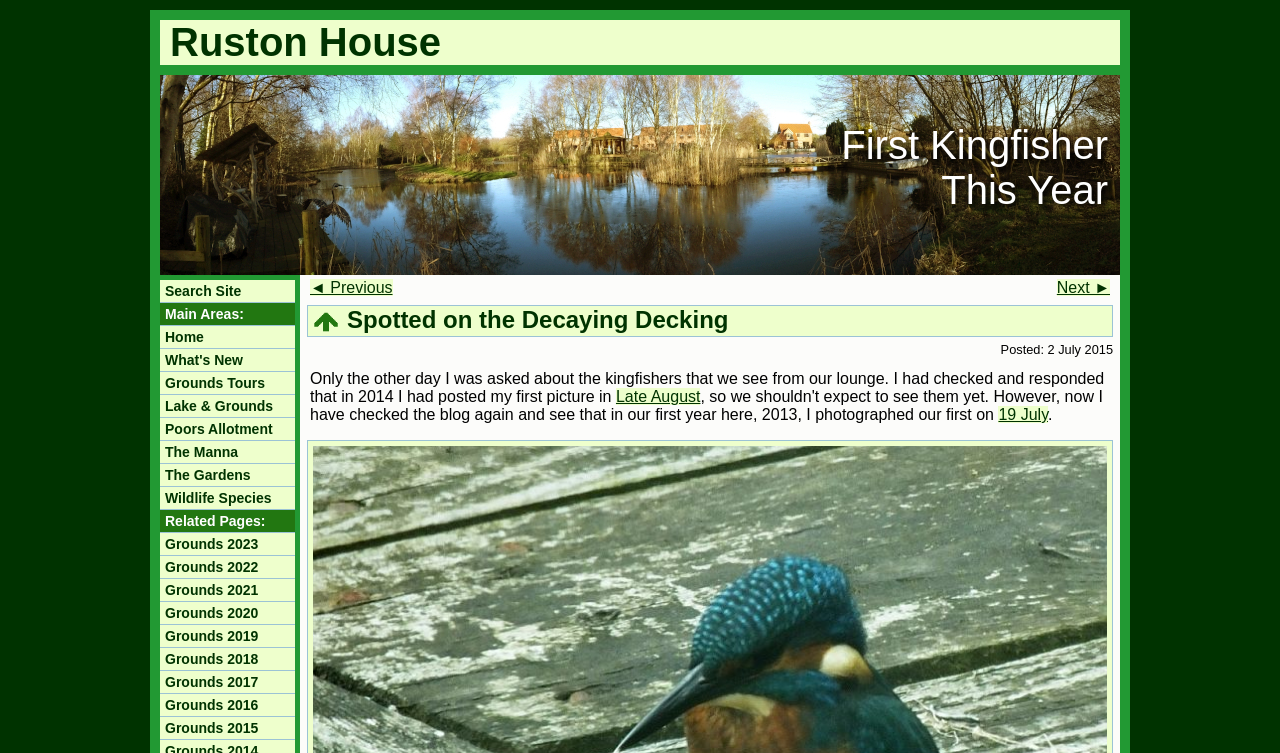What is the purpose of the search box?
Look at the image and respond with a one-word or short-phrase answer.

Search Site